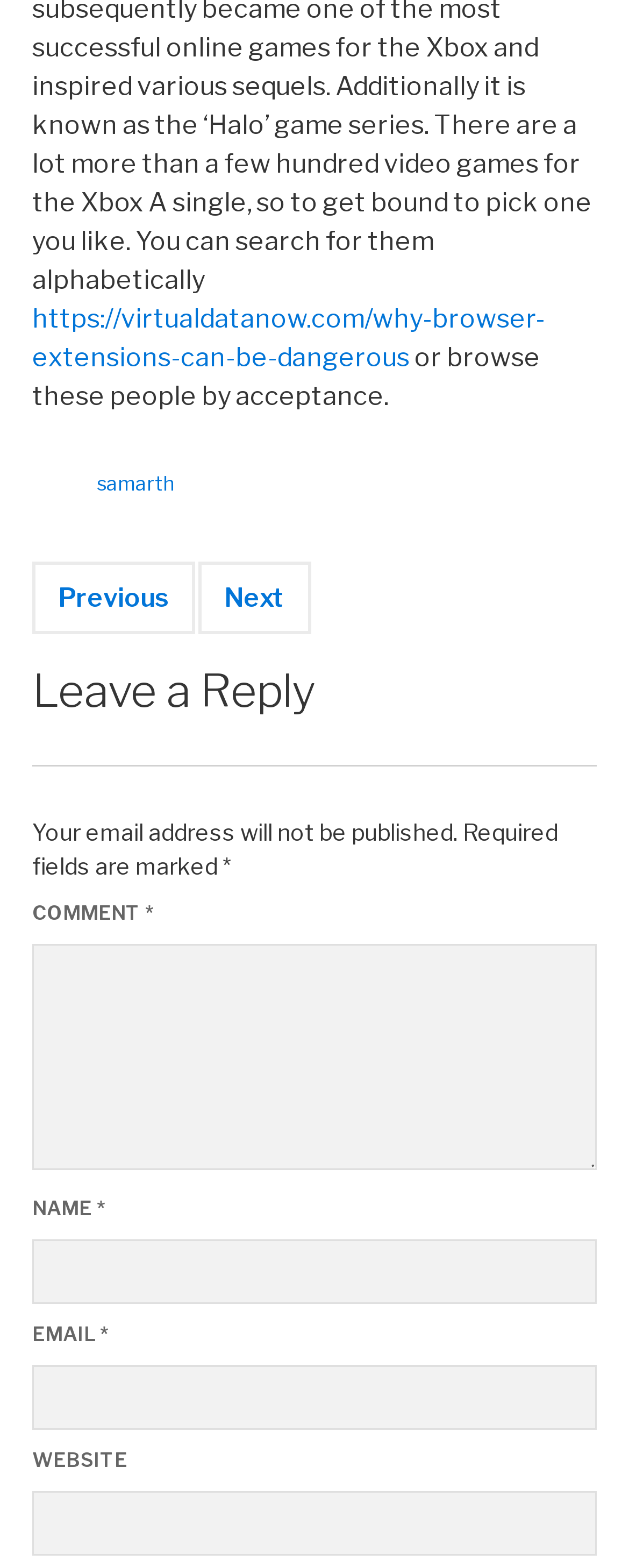Pinpoint the bounding box coordinates of the clickable element needed to complete the instruction: "type a comment". The coordinates should be provided as four float numbers between 0 and 1: [left, top, right, bottom].

[0.051, 0.602, 0.949, 0.746]